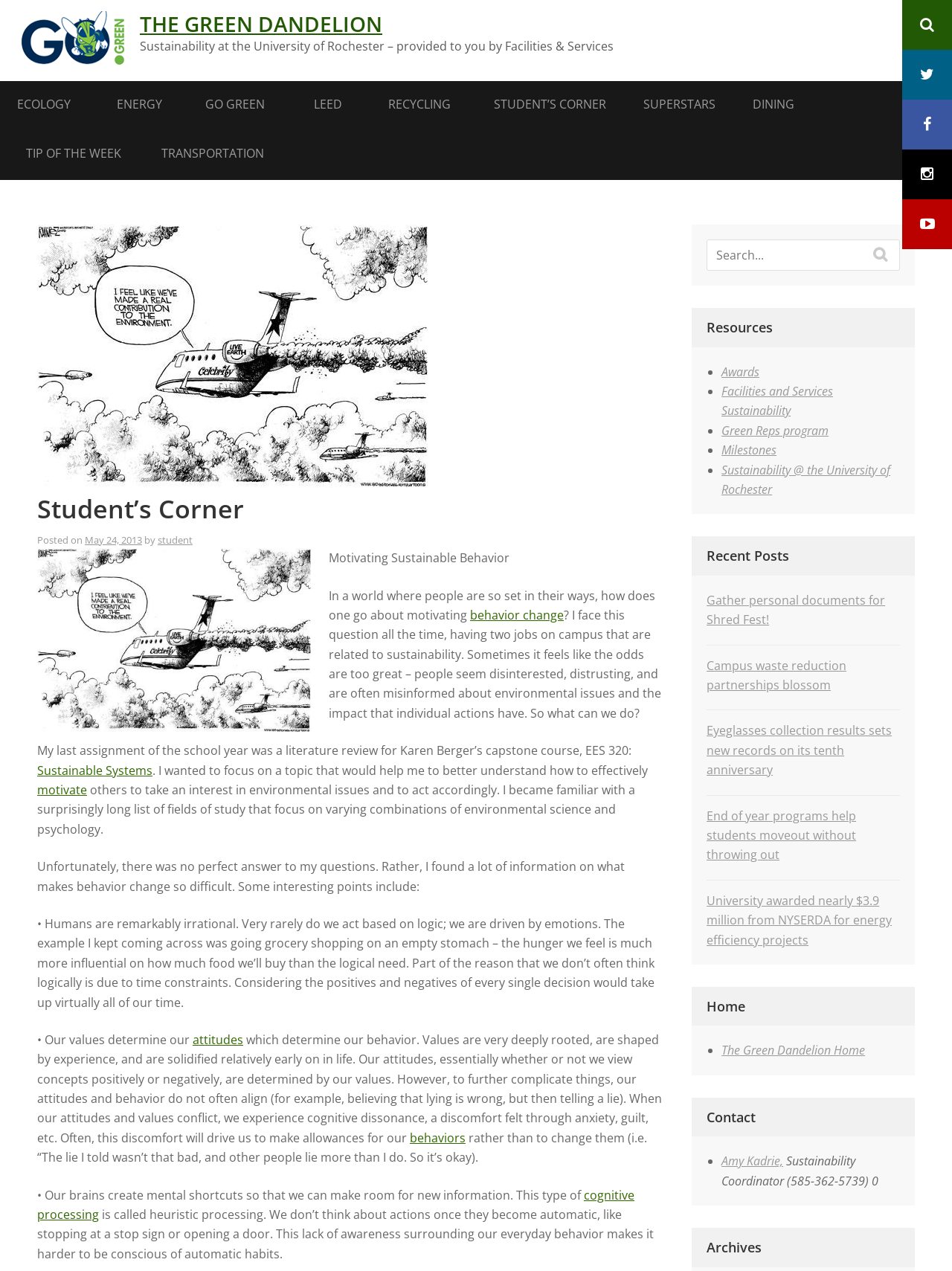Identify the bounding box of the UI component described as: "Student’s Corner".

[0.507, 0.064, 0.648, 0.103]